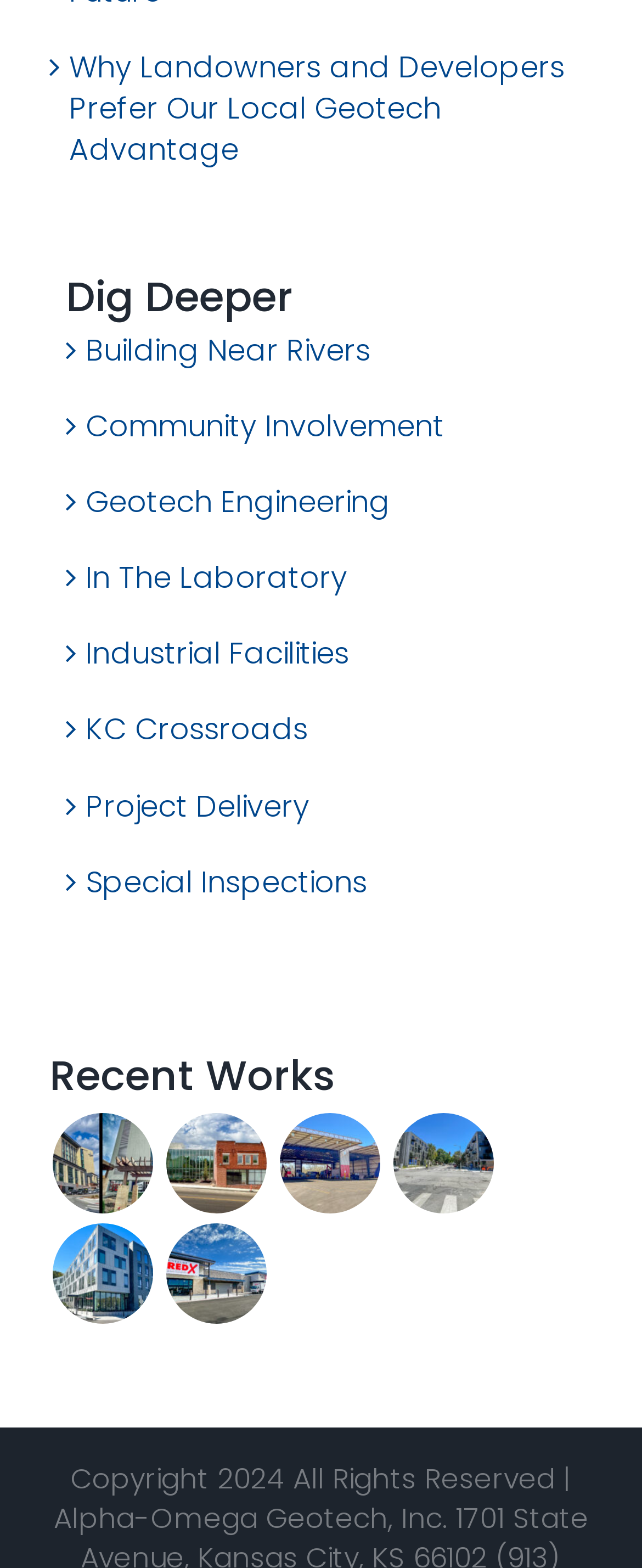Please mark the bounding box coordinates of the area that should be clicked to carry out the instruction: "Learn about 'Geotech Engineering'".

[0.133, 0.307, 0.872, 0.333]